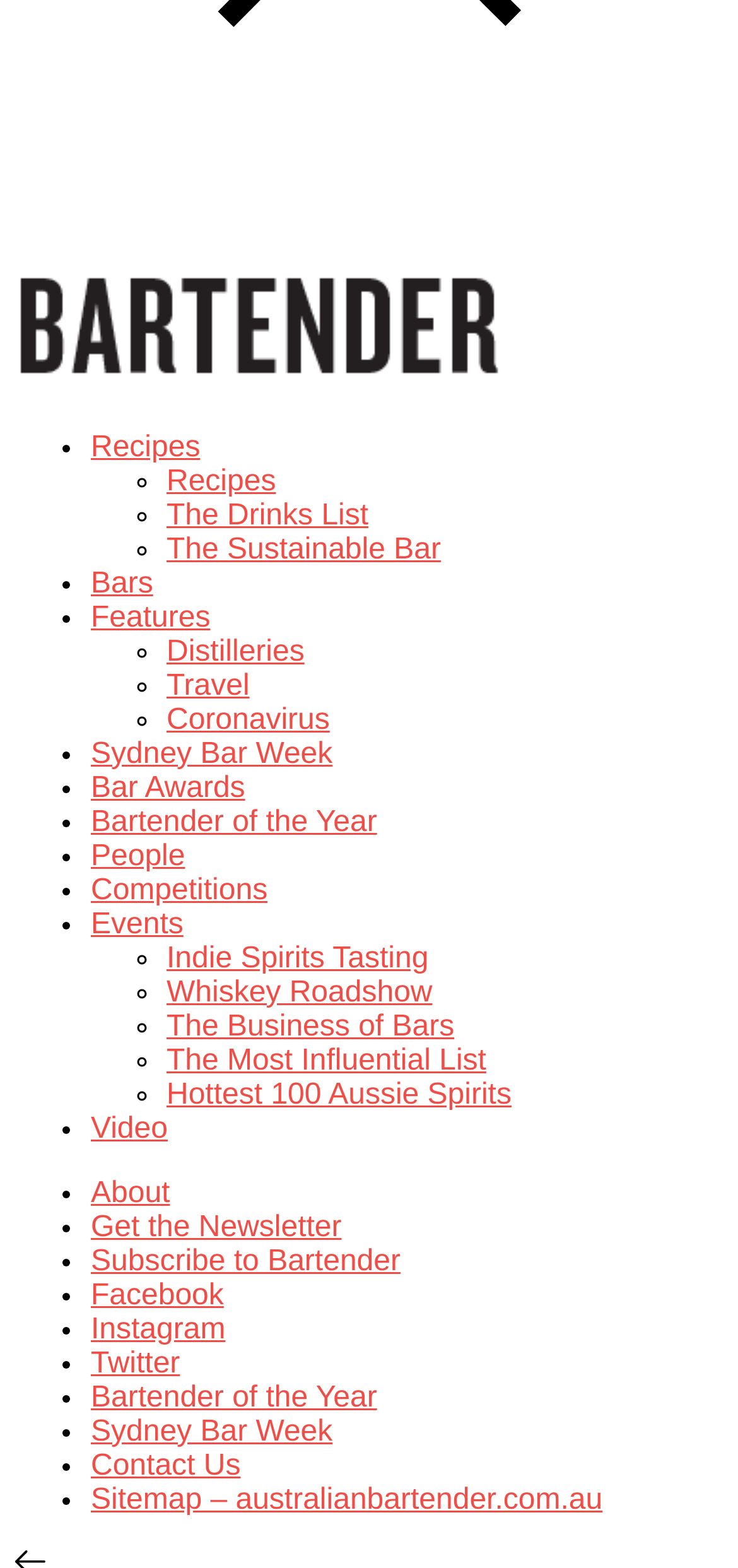Determine the bounding box coordinates for the clickable element to execute this instruction: "go to Recipes". Provide the coordinates as four float numbers between 0 and 1, i.e., [left, top, right, bottom].

[0.123, 0.275, 0.271, 0.296]